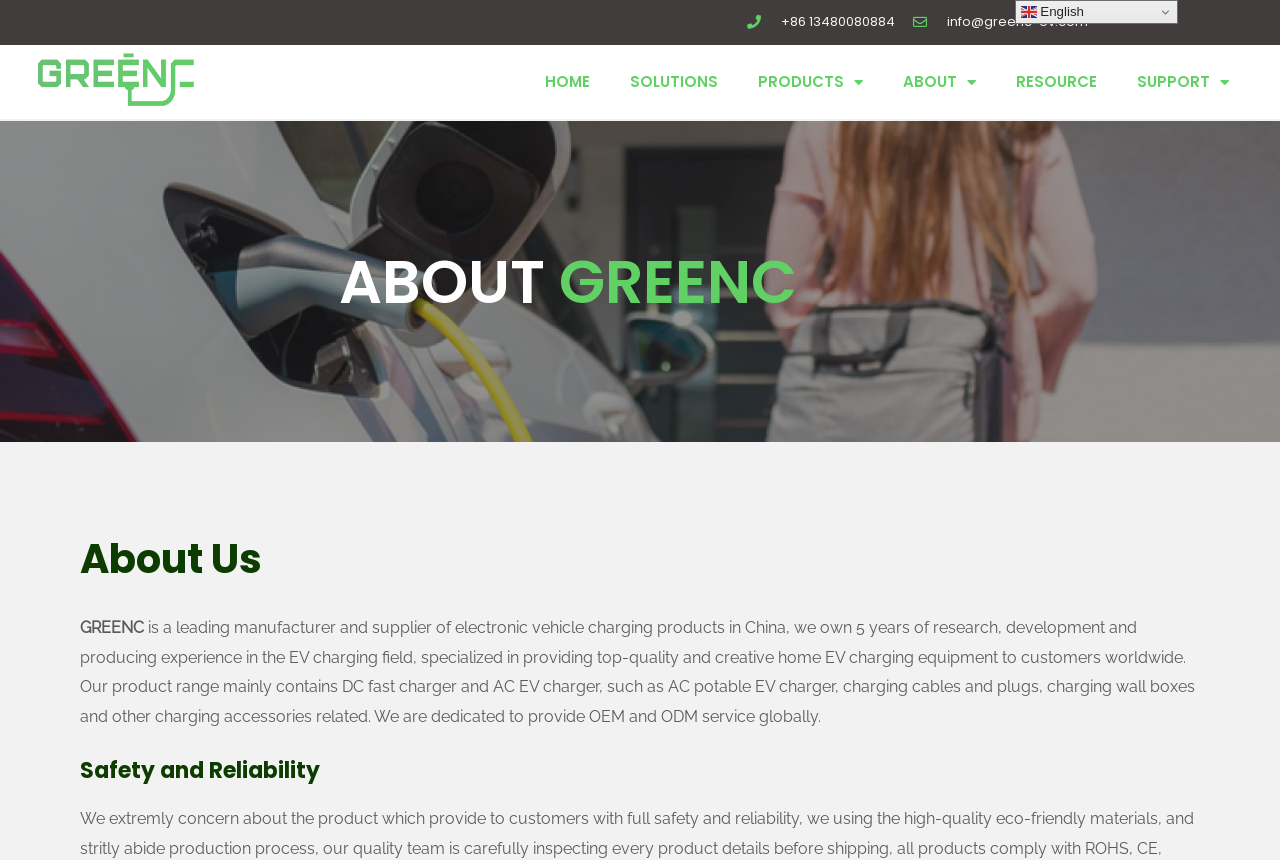Respond concisely with one word or phrase to the following query:
What type of products does GREENC specialize in?

EV charging products